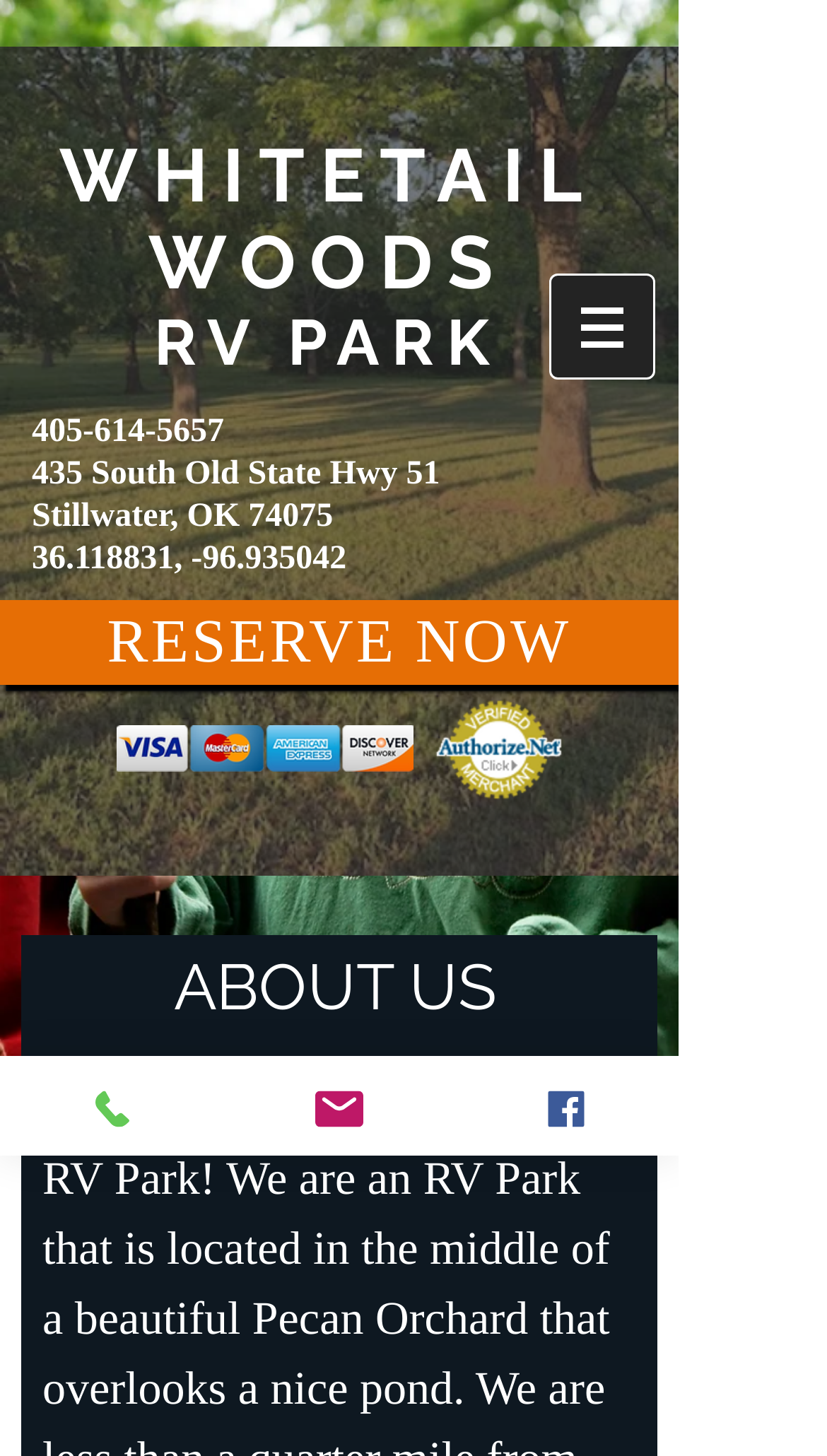Please identify the bounding box coordinates of where to click in order to follow the instruction: "Send an email".

[0.274, 0.725, 0.547, 0.794]